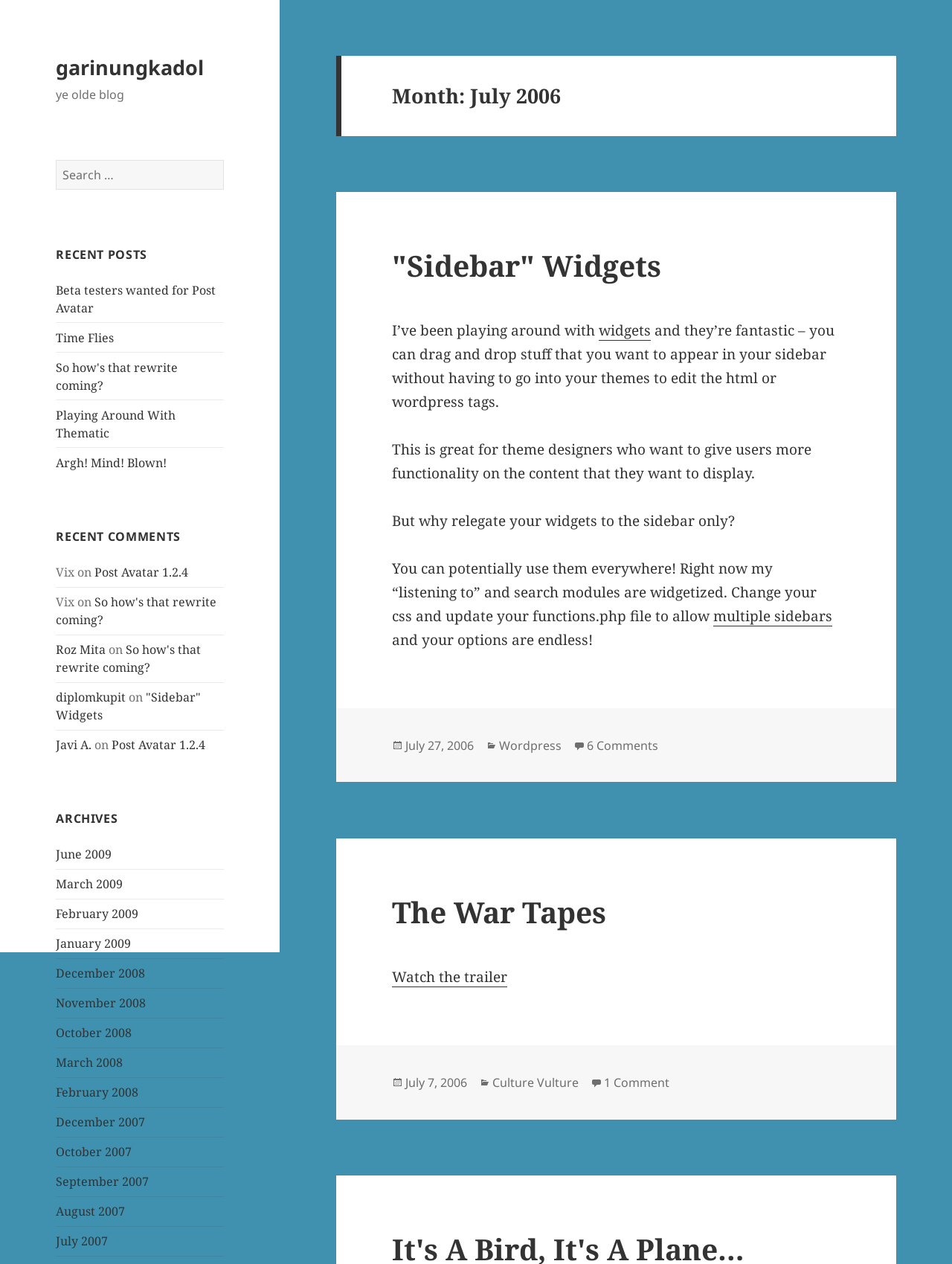Determine the bounding box coordinates for the area you should click to complete the following instruction: "View the archives for July 2007".

[0.059, 0.976, 0.114, 0.988]